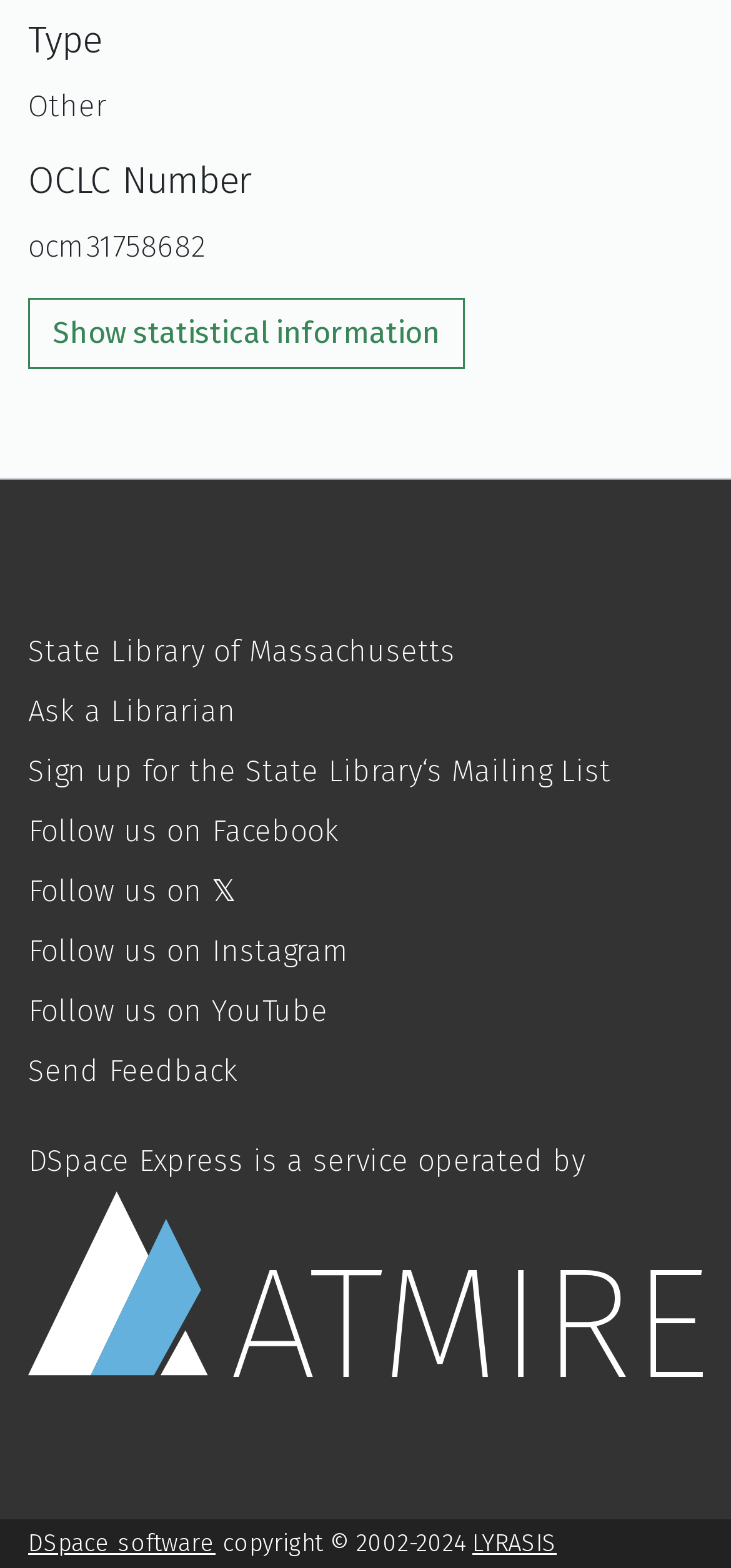Find the bounding box coordinates of the element you need to click on to perform this action: 'Learn more about DSpace software'. The coordinates should be represented by four float values between 0 and 1, in the format [left, top, right, bottom].

[0.038, 0.975, 0.295, 0.993]